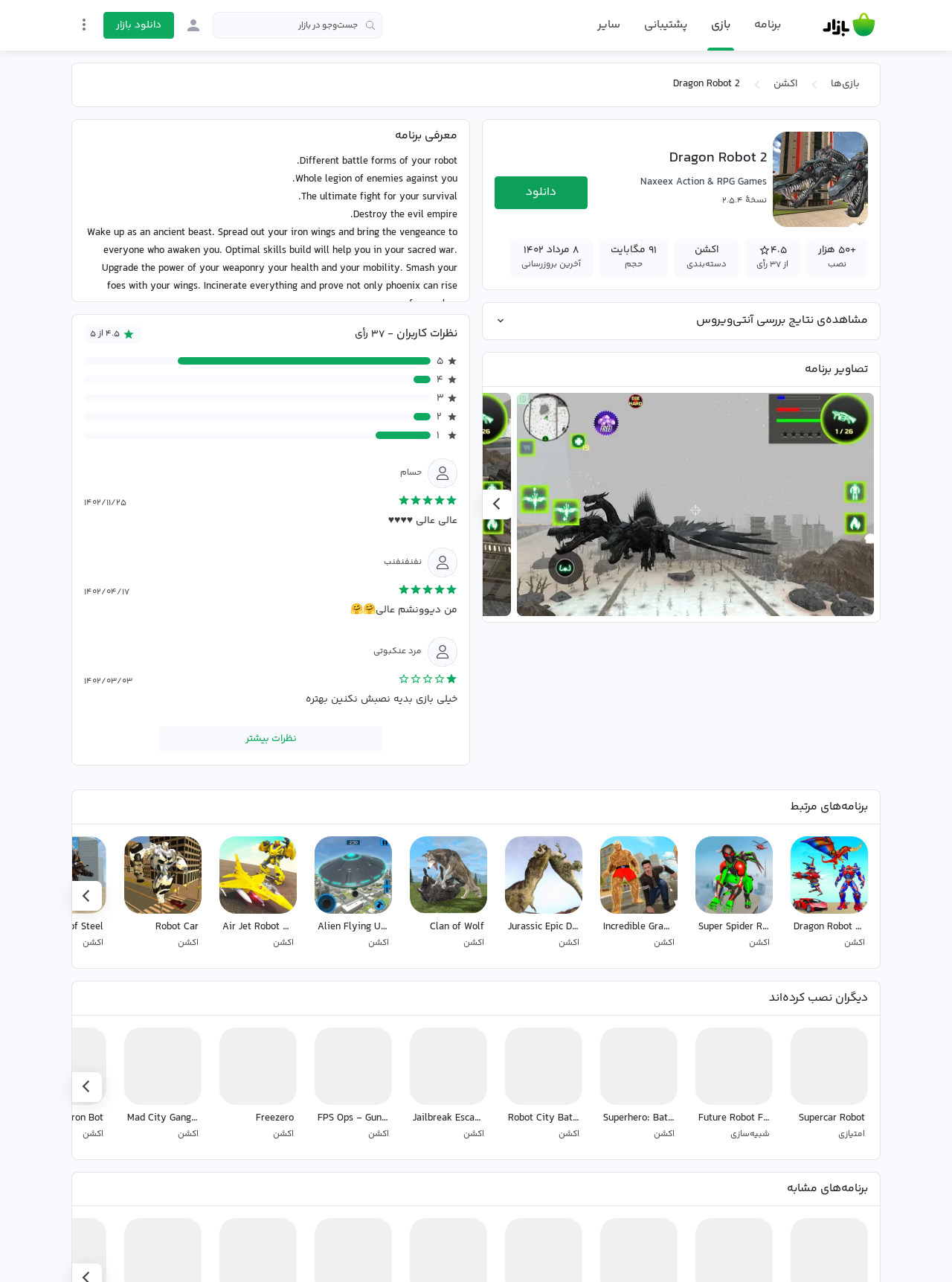Could you specify the bounding box coordinates for the clickable section to complete the following instruction: "View game details"?

[0.699, 0.059, 0.786, 0.073]